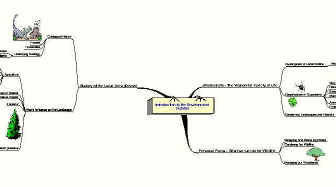Describe thoroughly the contents of the image.

This image features a mind map titled "Introduction to British Wildlife and Habitats," designed for the "Discover the Countryside" course for adults. The map visually organizes information related to the environment and wildlife of Devon, Southwest England. It illustrates various topics that participants will explore, including forests, wildlife observation, and environmental studies. This educational course aims to spark interest in nature and wildlife for individuals with a general curiosity, suitable for those without any prior knowledge in the field. Participants can expect hands-on activities that enhance their understanding of local habitats and biodiversity.